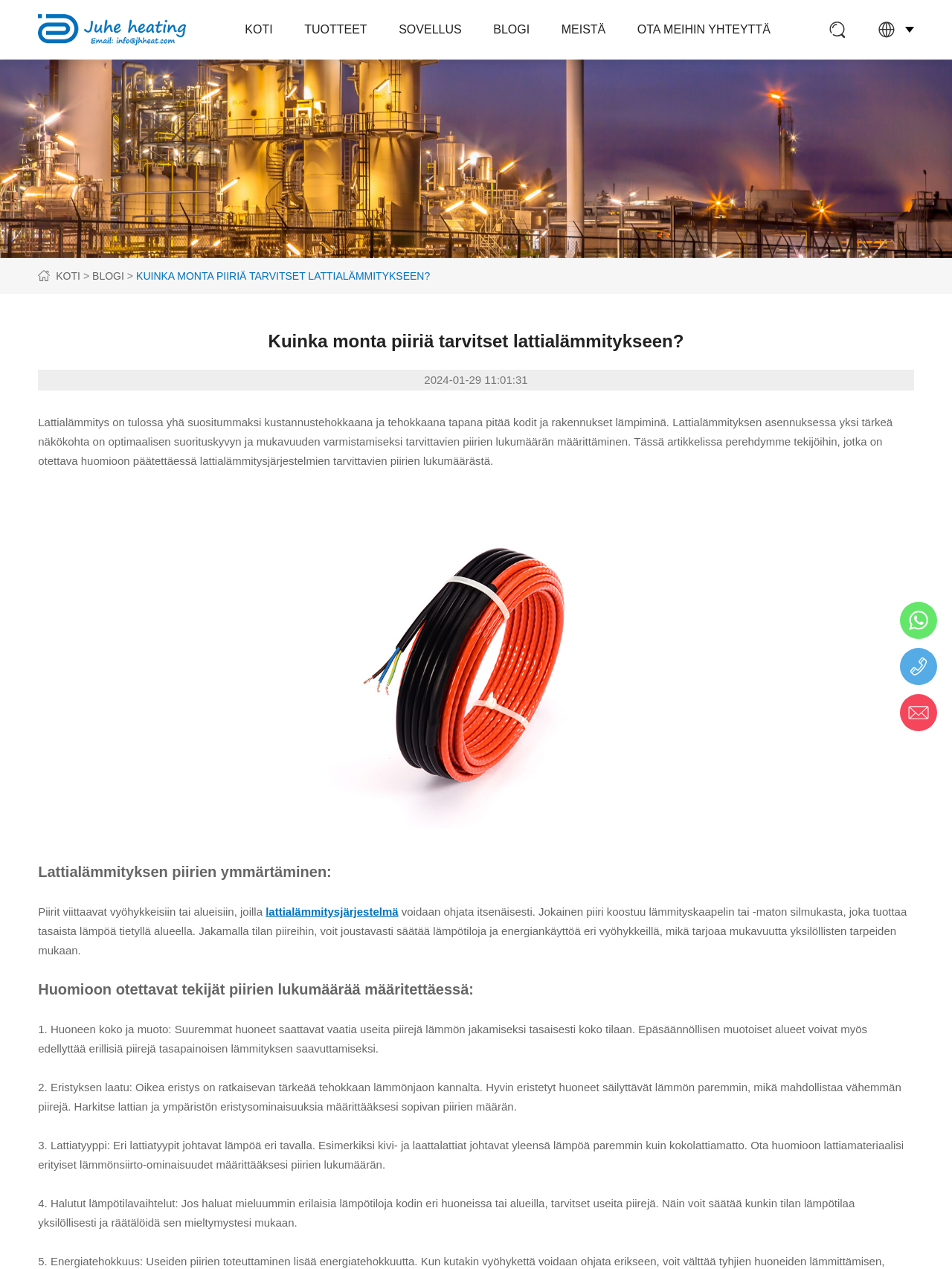What is the main title displayed on this webpage?

Kuinka monta piiriä tarvitset lattialämmitykseen?